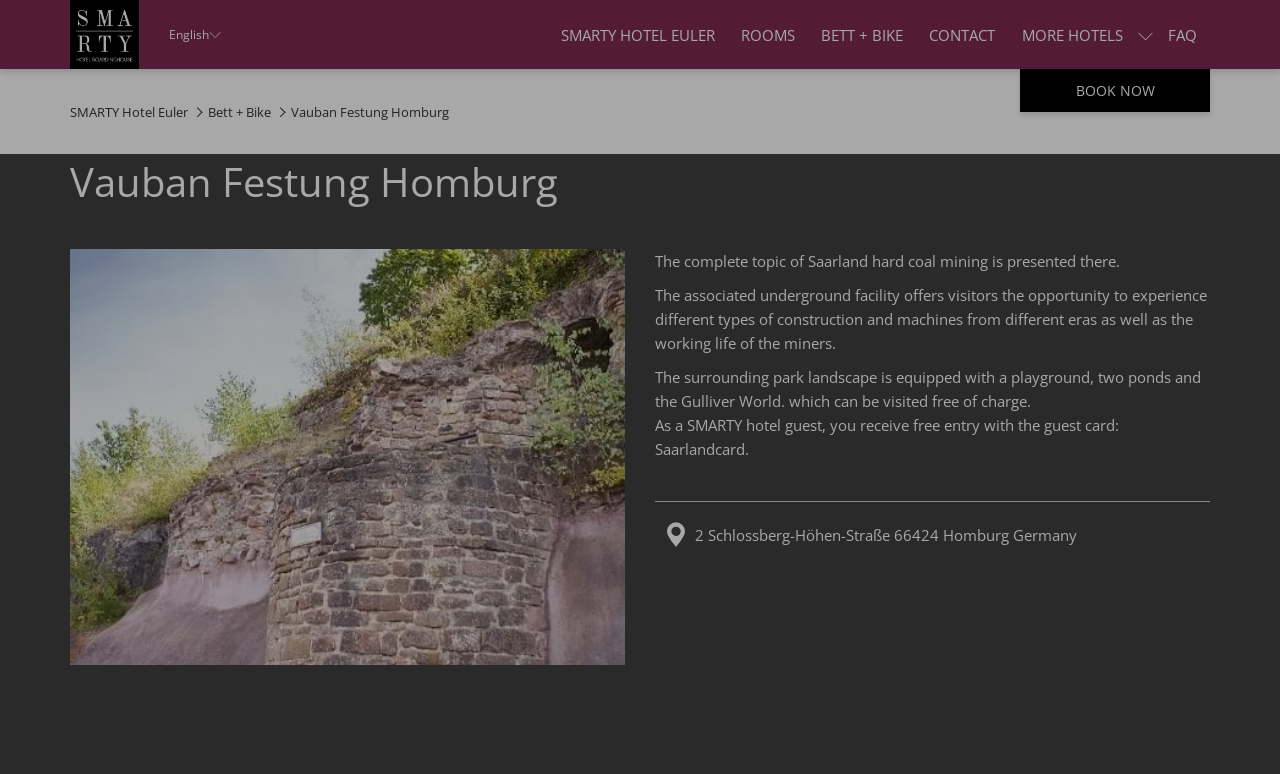Respond to the following question with a brief word or phrase:
What is the name of the hotel?

Smarty Hotel Boardinghouse